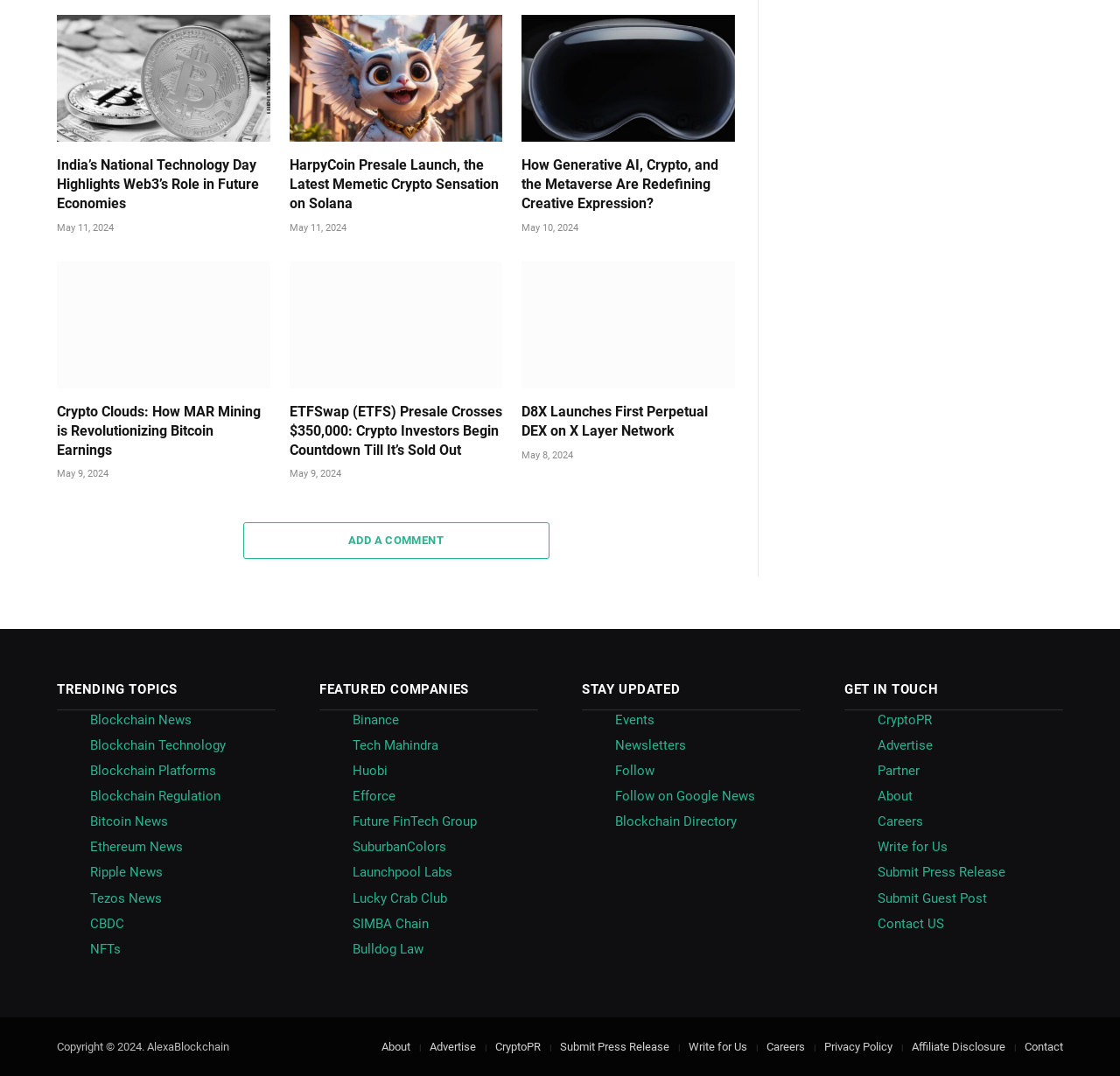Find the bounding box coordinates for the area you need to click to carry out the instruction: "Read the 'ETFSwap (ETFS) Presale Crosses $350,000 Crypto Investors Begin Countdown Till It's Sold Out' article". The coordinates should be four float numbers between 0 and 1, indicated as [left, top, right, bottom].

[0.258, 0.243, 0.449, 0.361]